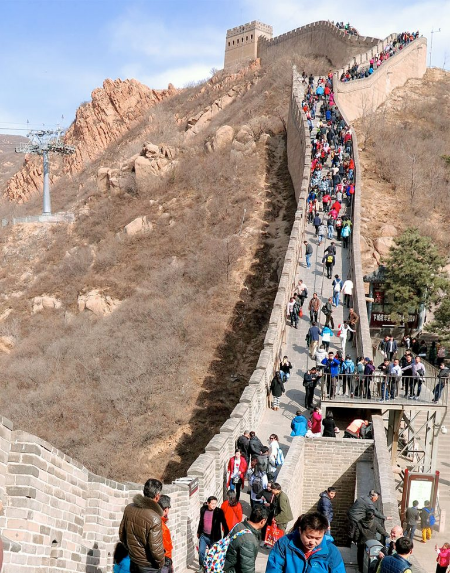What type of landscape surrounds the Great Wall?
Please use the image to deliver a detailed and complete answer.

The surrounding landscape features rocky hillsides and sparse vegetation, which is typical of the regions through which the Great Wall of China traverses, as described in the caption.